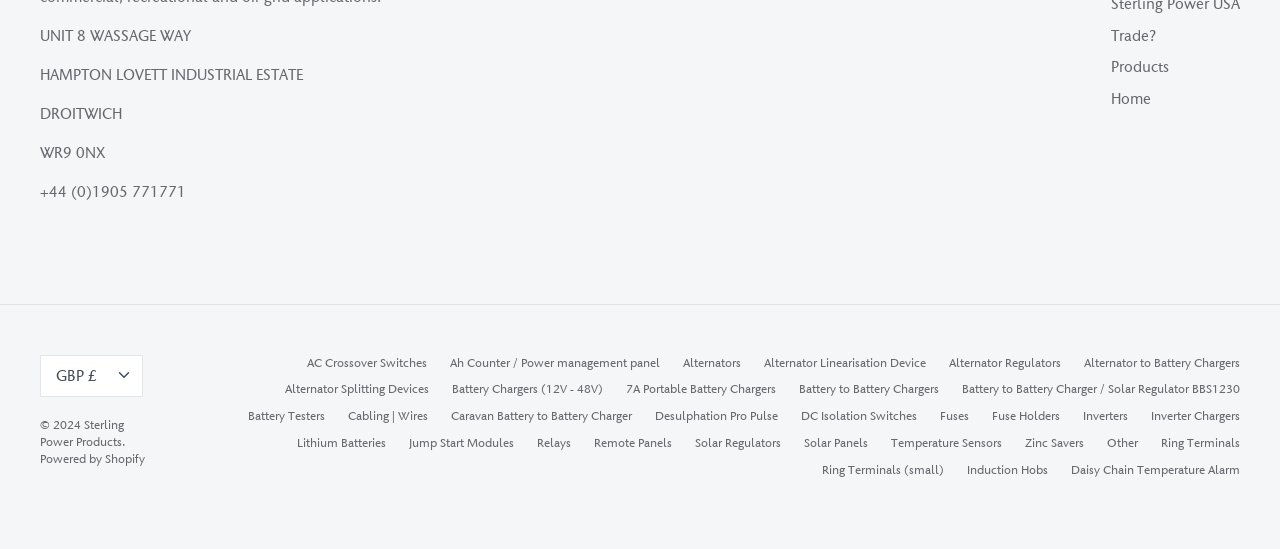Can you give a detailed response to the following question using the information from the image? What is the name of the company?

The name of the company is Sterling Power Products, which can be found at the bottom of the webpage, where it is written as a link.